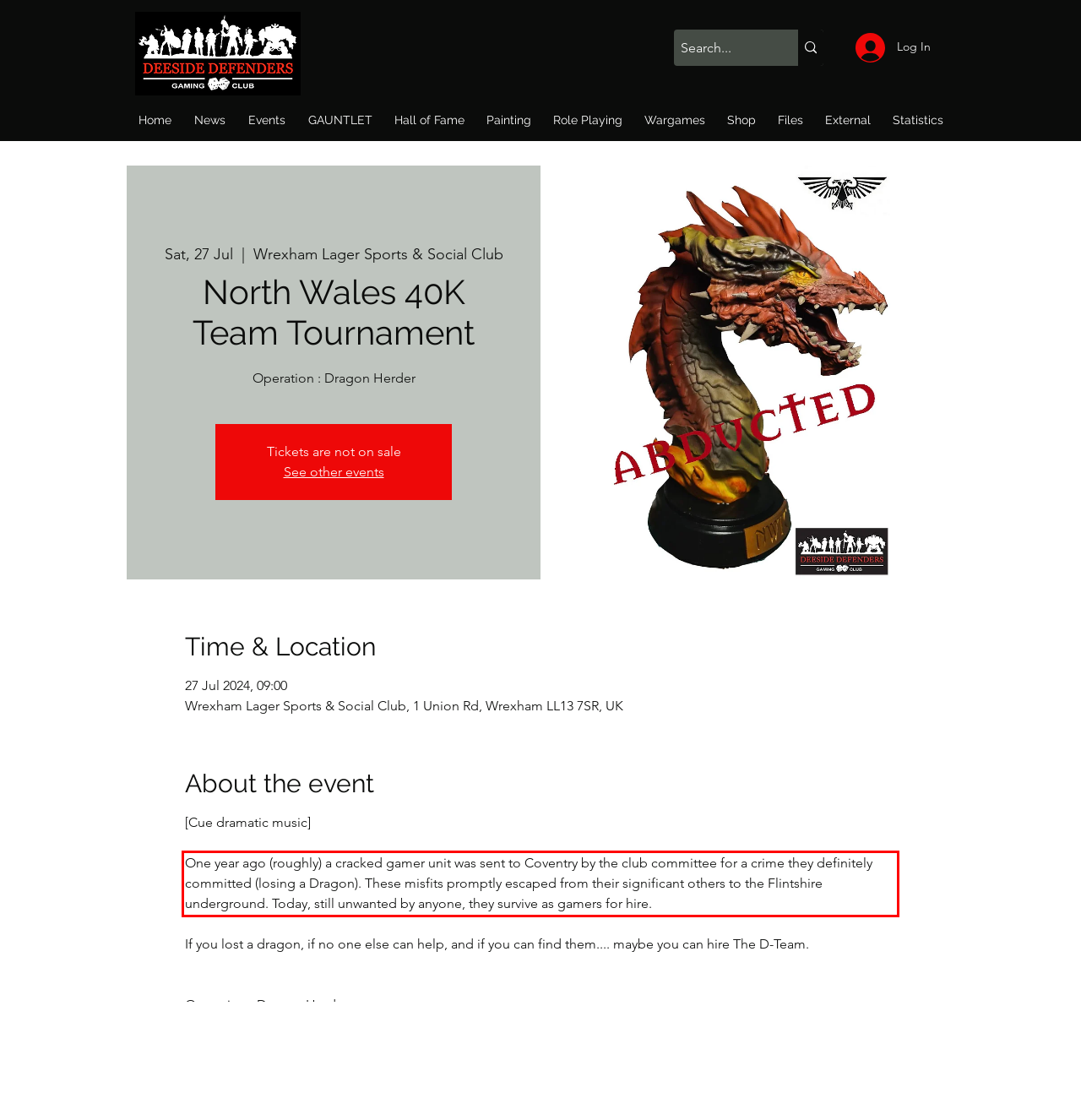Extract and provide the text found inside the red rectangle in the screenshot of the webpage.

One year ago (roughly) a cracked gamer unit was sent to Coventry by the club committee for a crime they definitely committed (losing a Dragon). These misfits promptly escaped from their significant others to the Flintshire underground. Today, still unwanted by anyone, they survive as gamers for hire.